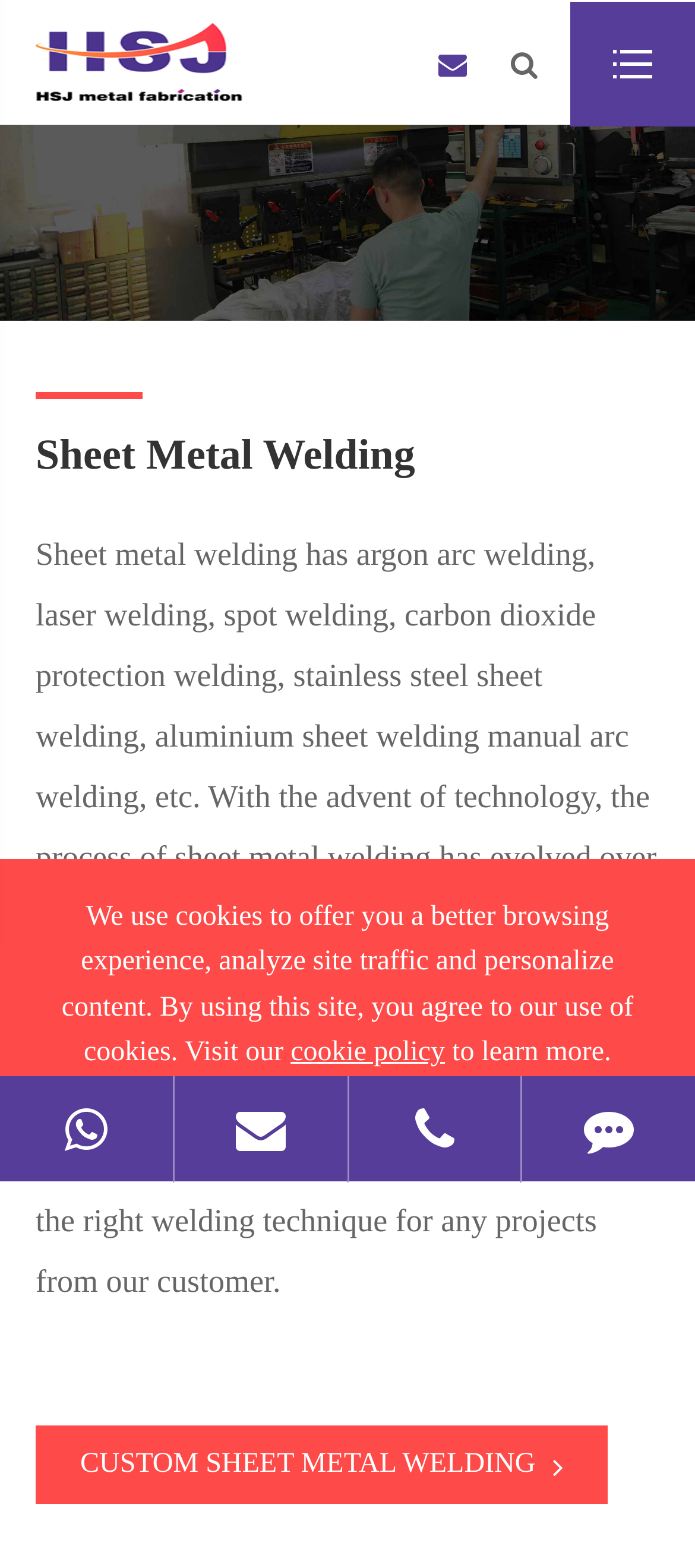Find the bounding box coordinates of the clickable element required to execute the following instruction: "Learn about custom sheet metal welding". Provide the coordinates as four float numbers between 0 and 1, i.e., [left, top, right, bottom].

[0.051, 0.91, 0.876, 0.96]